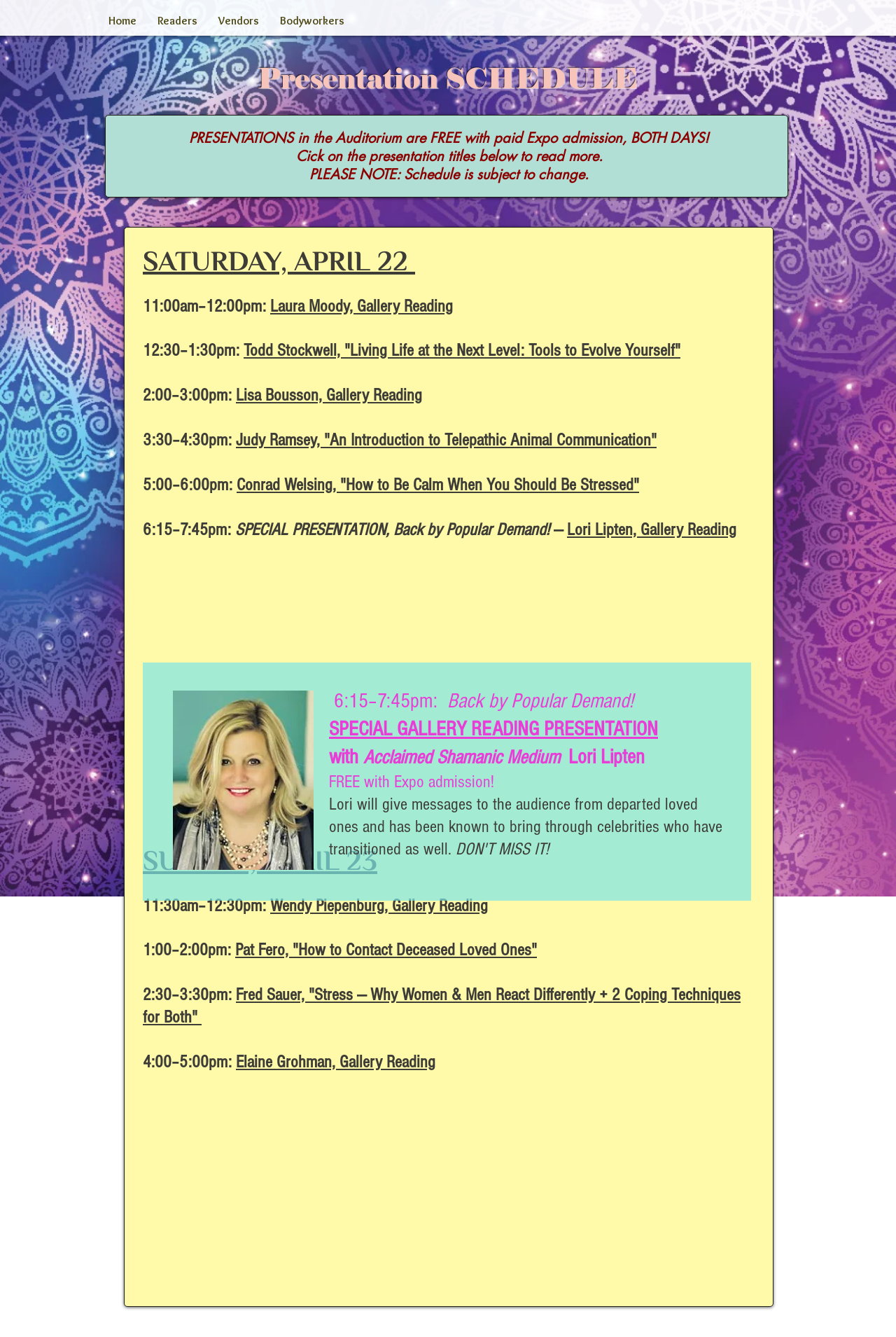Pinpoint the bounding box coordinates of the clickable element needed to complete the instruction: "View the presentation schedule for Saturday, April 22". The coordinates should be provided as four float numbers between 0 and 1: [left, top, right, bottom].

[0.159, 0.184, 0.463, 0.207]